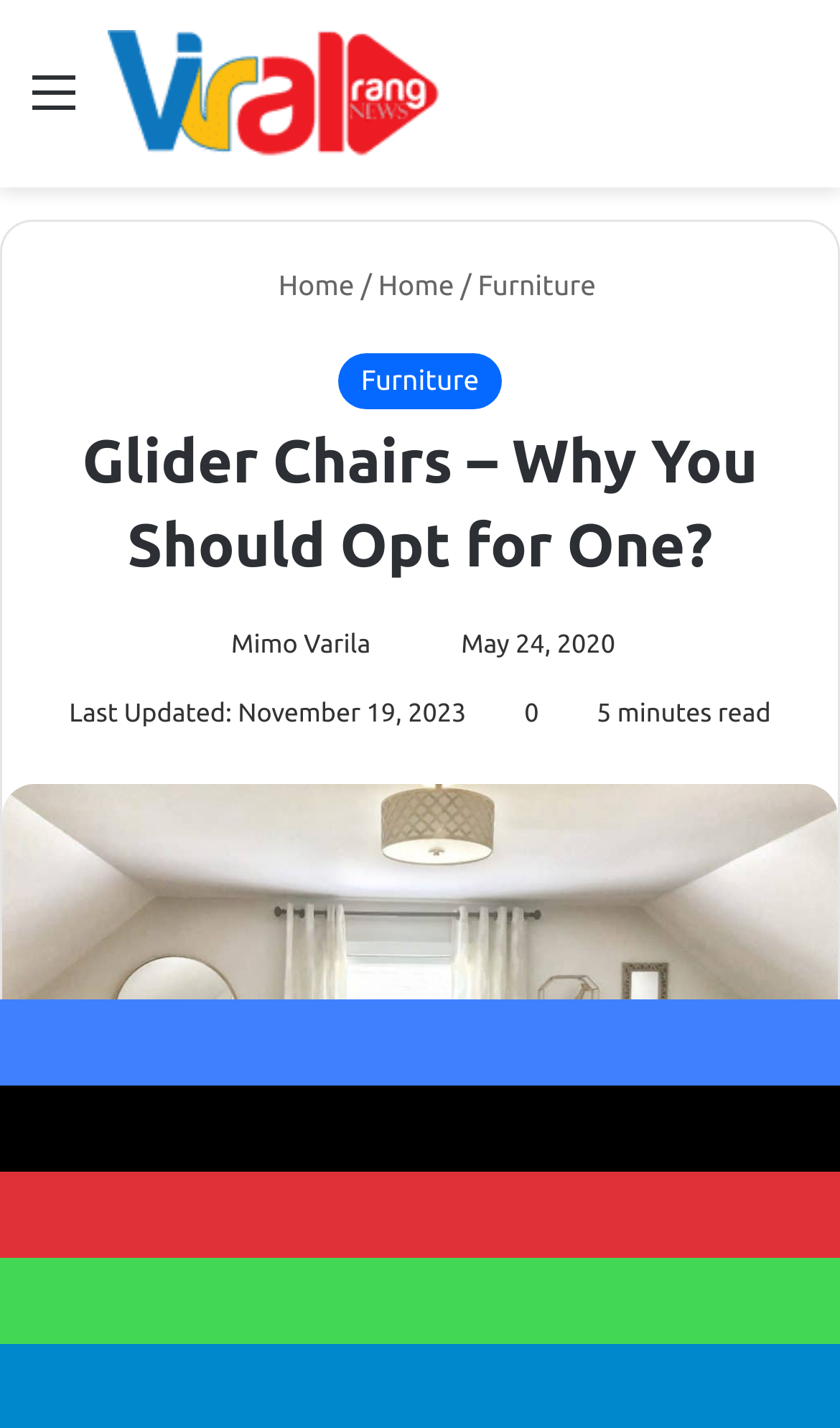Extract the main title from the webpage.

Glider Chairs – Why You Should Opt for One?